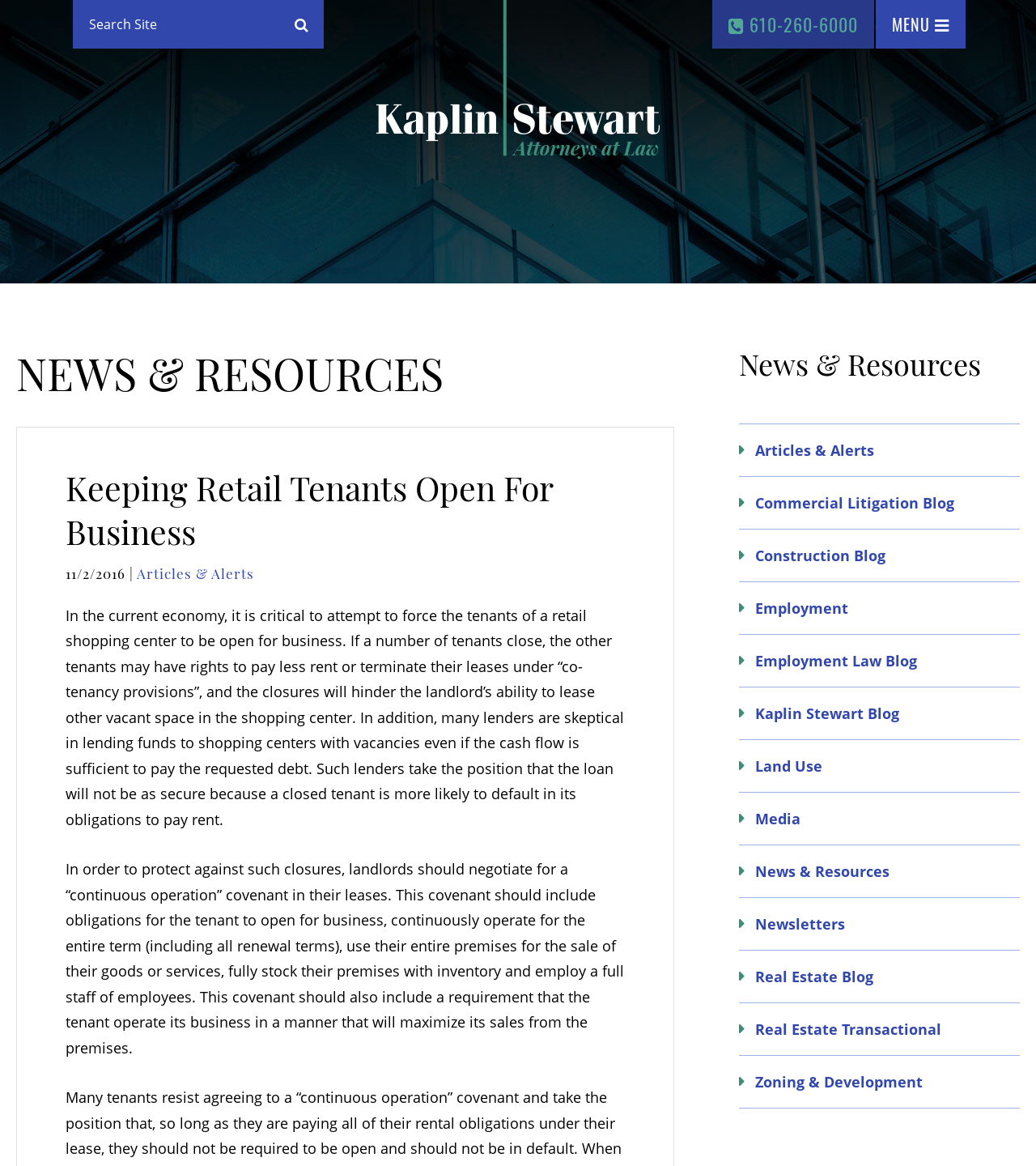Please determine the primary heading and provide its text.

Keeping Retail Tenants Open For Business